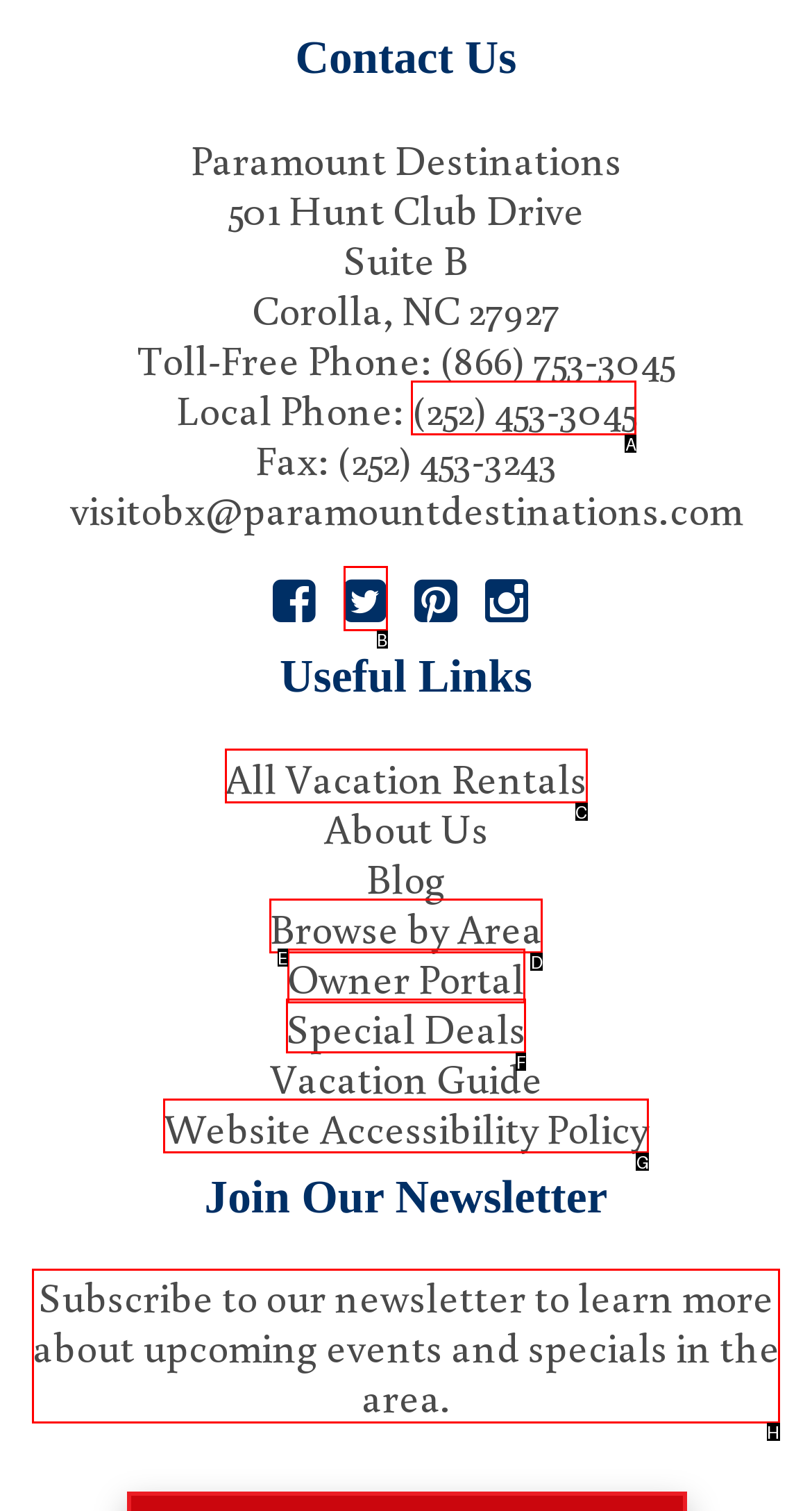Tell me which element should be clicked to achieve the following objective: Subscribe to the newsletter
Reply with the letter of the correct option from the displayed choices.

H